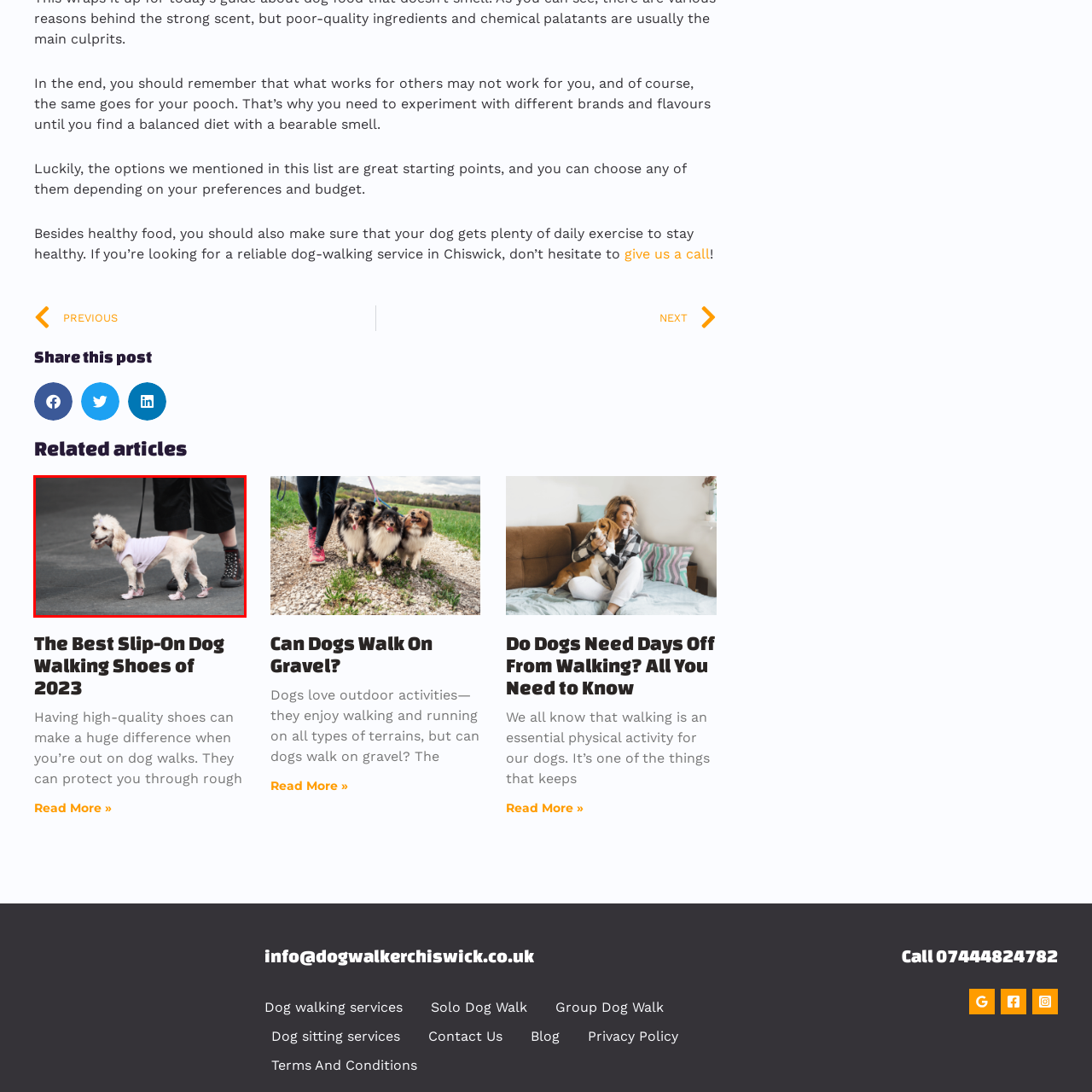Look at the area marked with a blue rectangle, What is the dog's likely breed? 
Provide your answer using a single word or phrase.

poodle